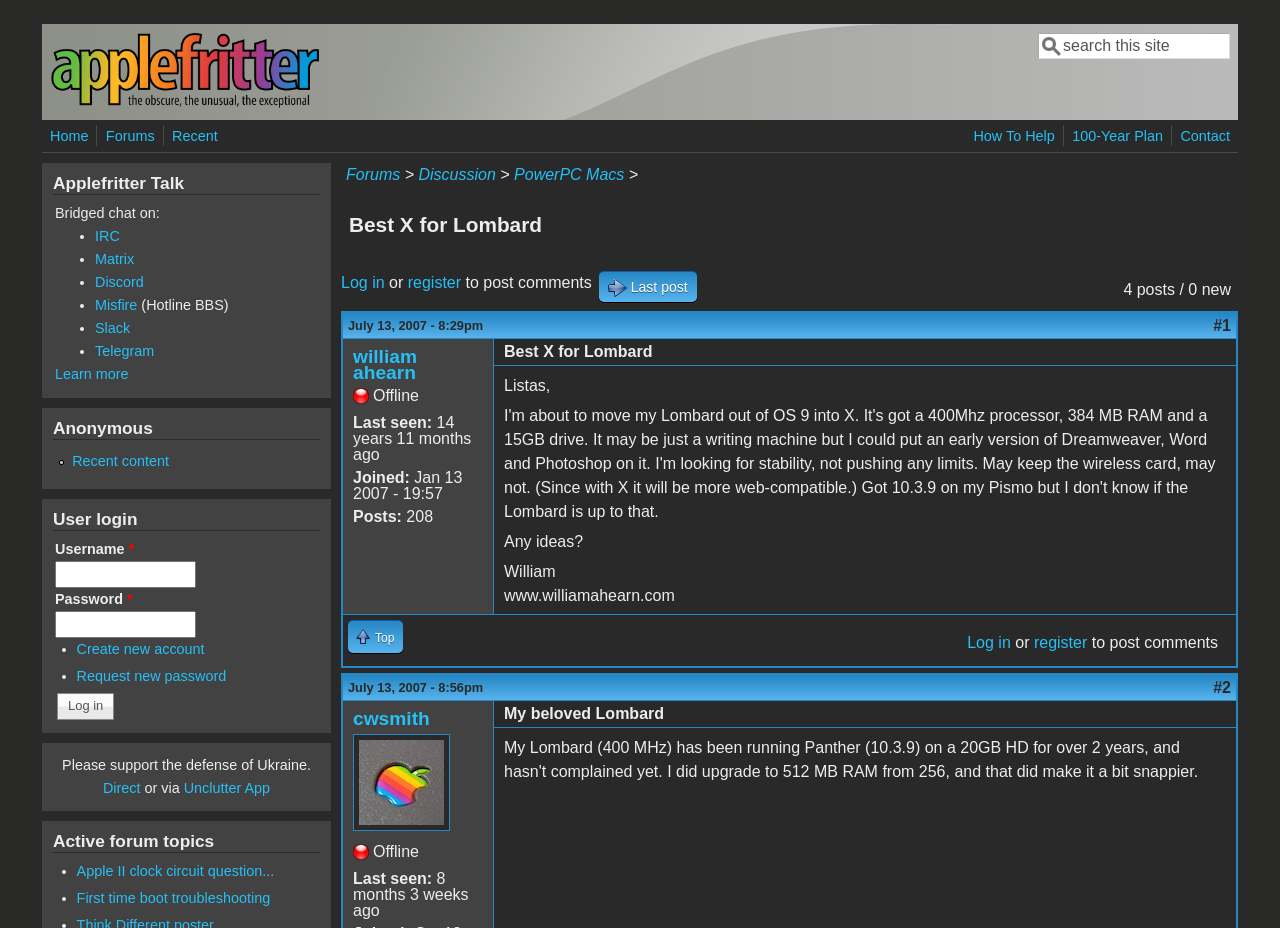Can you look at the image and give a comprehensive answer to the question:
How many posts are there in the discussion?

The number of posts can be found in the StaticText element with the text '4 posts / 0 new', which is located under the heading 'Best X for Lombard'.